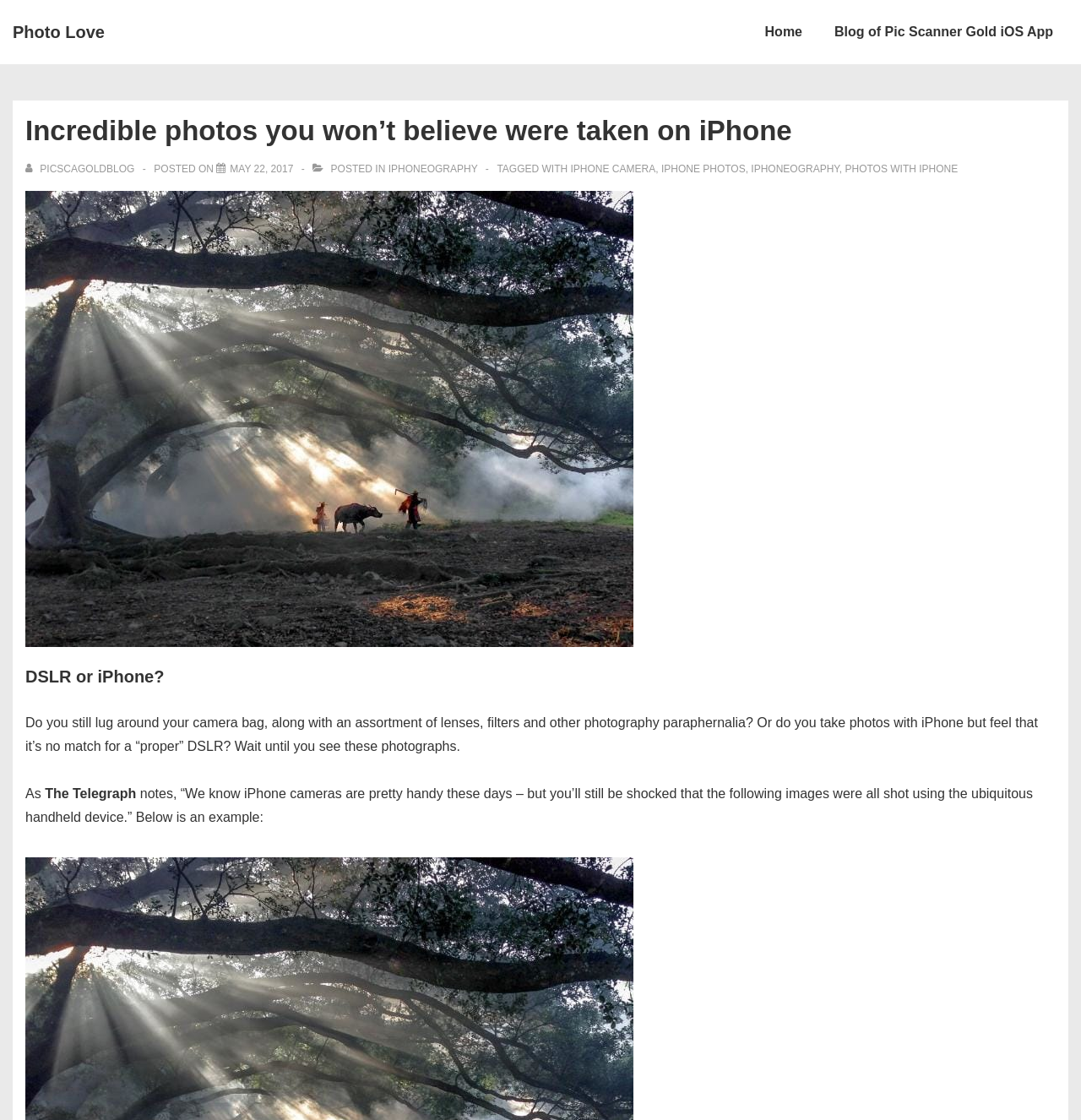Provide a one-word or one-phrase answer to the question:
What is the topic of the blog post?

iPhone photography